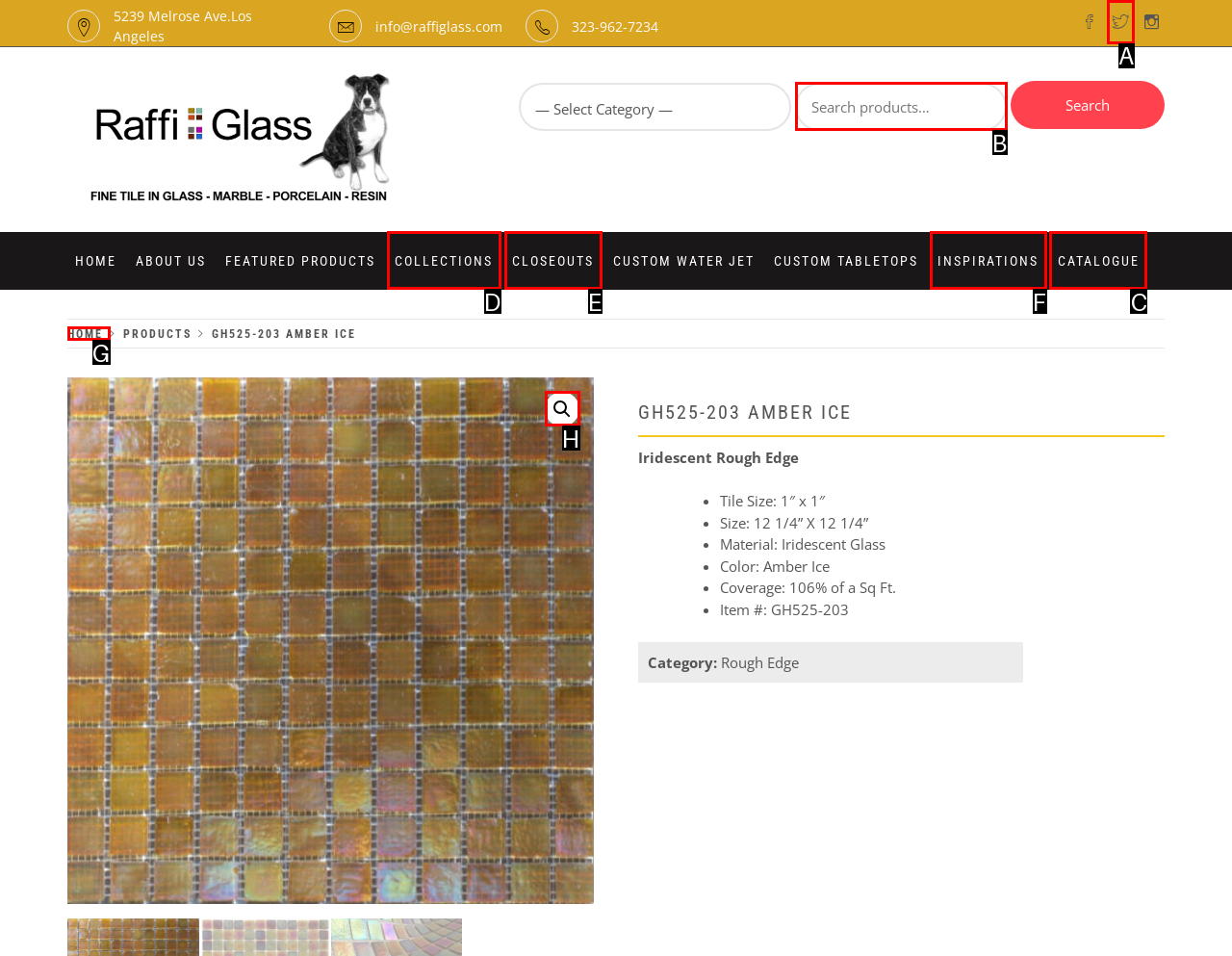Identify the correct UI element to click on to achieve the following task: View Raffi glass catalogue Respond with the corresponding letter from the given choices.

C